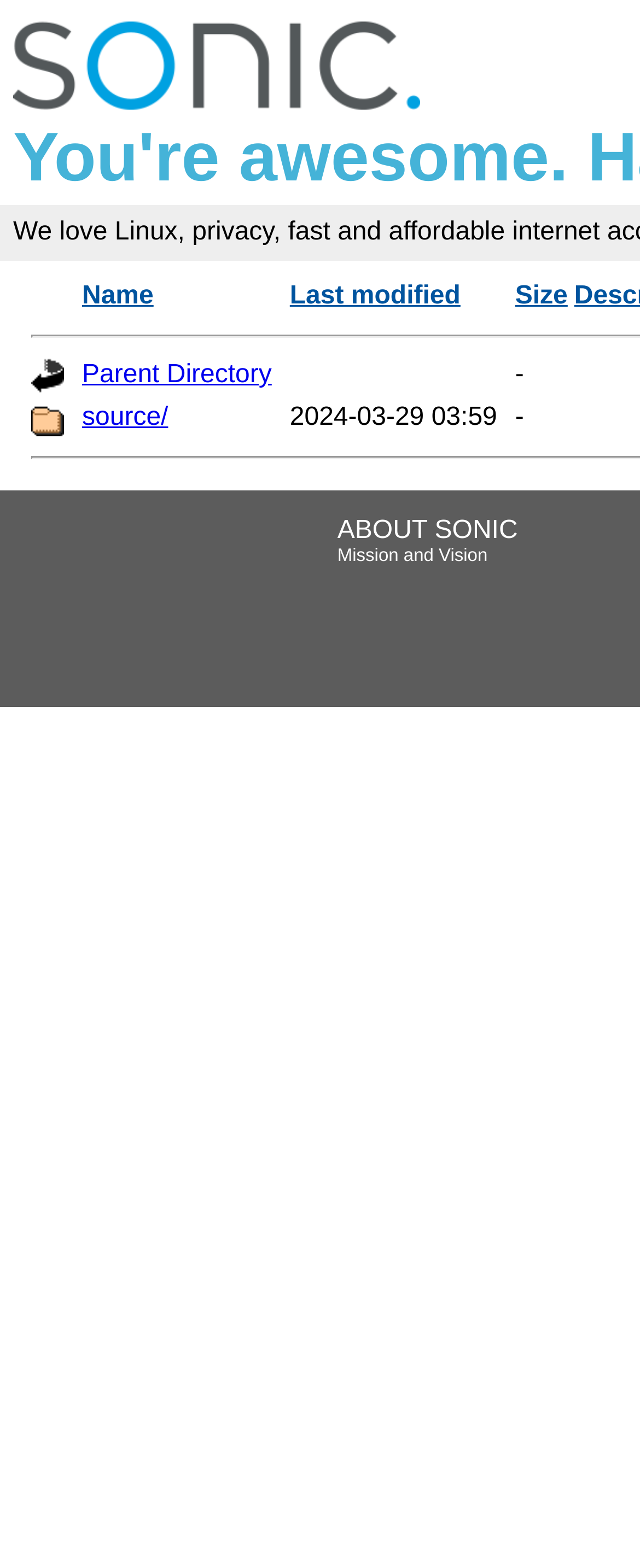Offer an in-depth caption of the entire webpage.

This webpage appears to be a directory listing for Apache SpamAssassin, with a focus on providing access to various files and directories. At the top-left corner, there is a Sonic logo, which is an image linked to another webpage. Below the logo, there is a table with four column headers: "Name", "Last modified", "Size", and an icon column. 

The table contains several rows, each representing a file or directory. The first row is for the parent directory, with an icon and a link to navigate to that directory. The second row is for a directory named "source/", with an icon and a link to access its contents. 

To the right of the table, there is a section with two lines of text: a blank line and a line that reads "ABOUT SONIC". Below this section, there is a link to "Mission and Vision", which is likely a webpage that describes the mission and vision of Sonic.